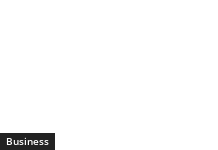What is the name of the popular game mentioned?
Please use the image to provide a one-word or short phrase answer.

Hi-Fi Rush